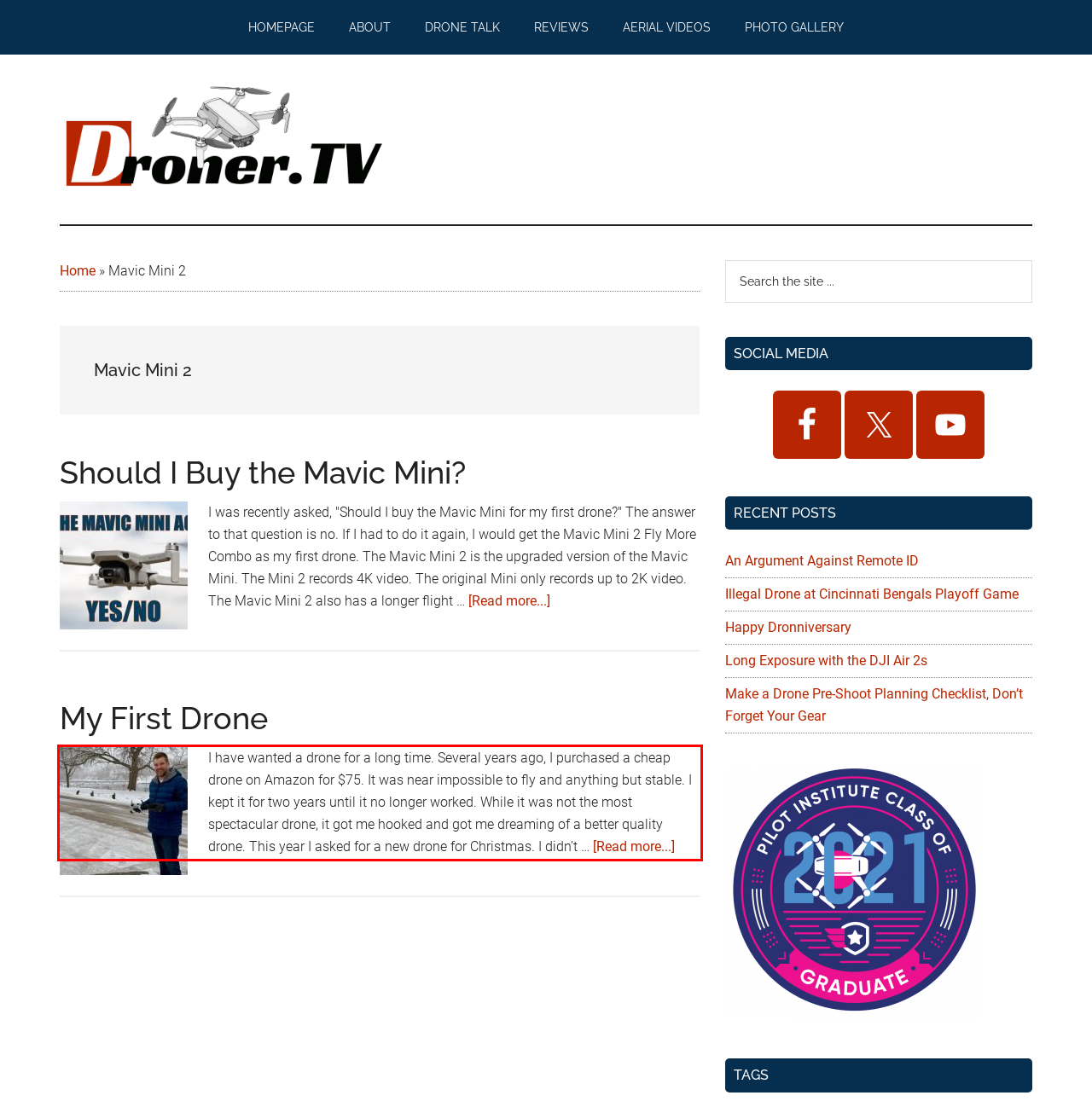Using OCR, extract the text content found within the red bounding box in the given webpage screenshot.

I have wanted a drone for a long time. Several years ago, I purchased a cheap drone on Amazon for $75. It was near impossible to fly and anything but stable. I kept it for two years until it no longer worked. While it was not the most spectacular drone, it got me hooked and got me dreaming of a better quality drone. This year I asked for a new drone for Christmas. I didn’t … [Read more...] about My First Drone